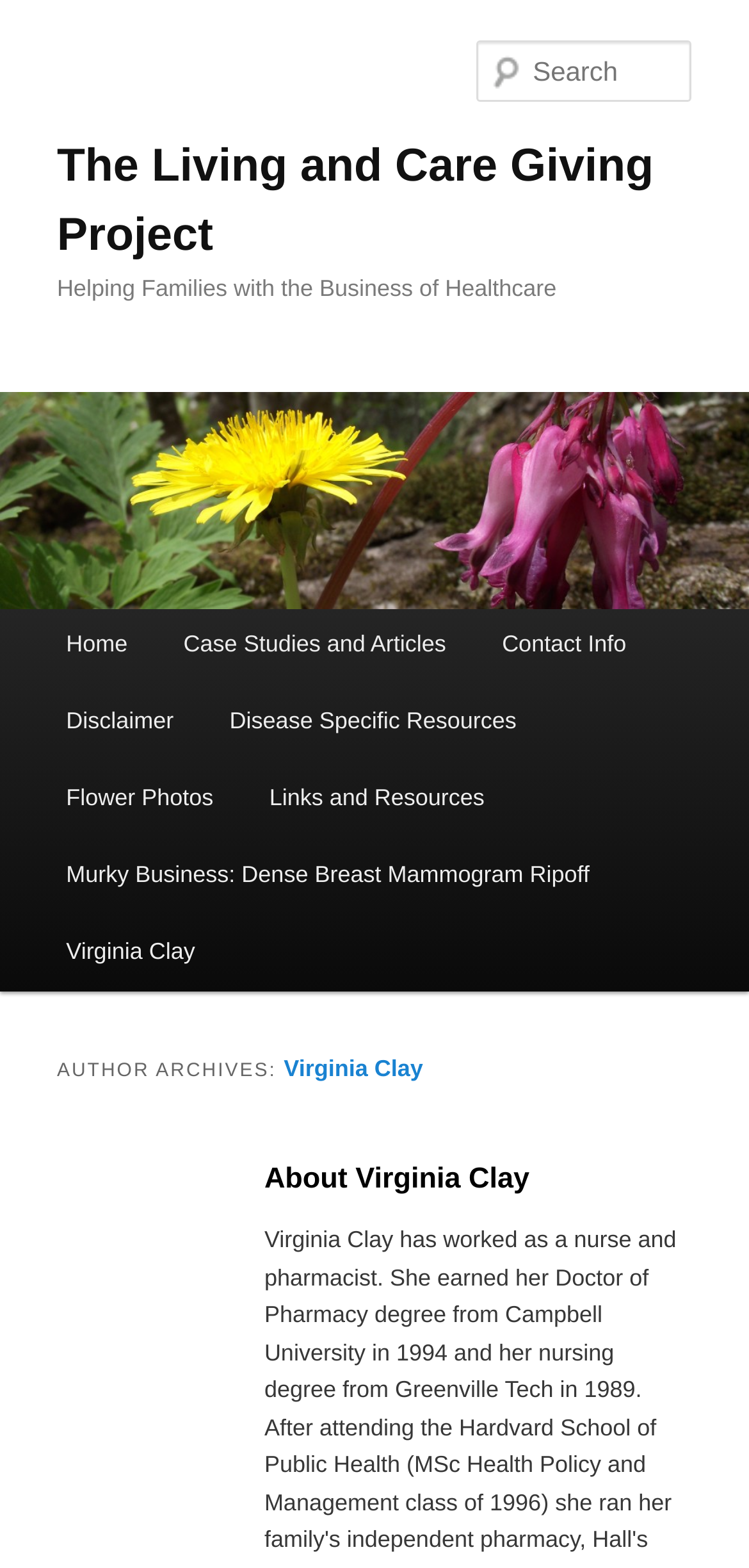What is the text of the webpage's headline?

The Living and Care Giving Project